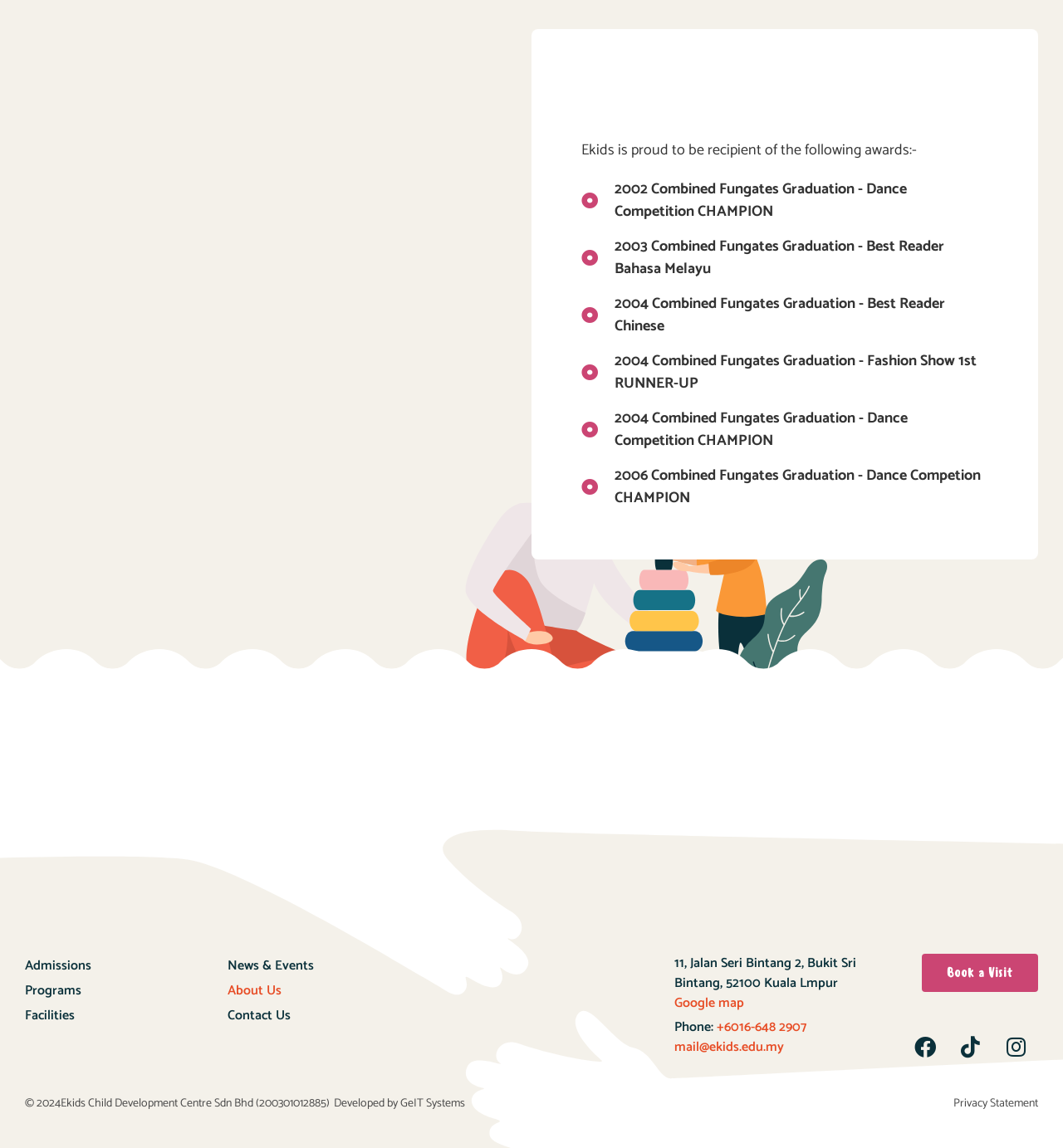Can you find the bounding box coordinates of the area I should click to execute the following instruction: "Visit Facebook page"?

[0.85, 0.893, 0.891, 0.93]